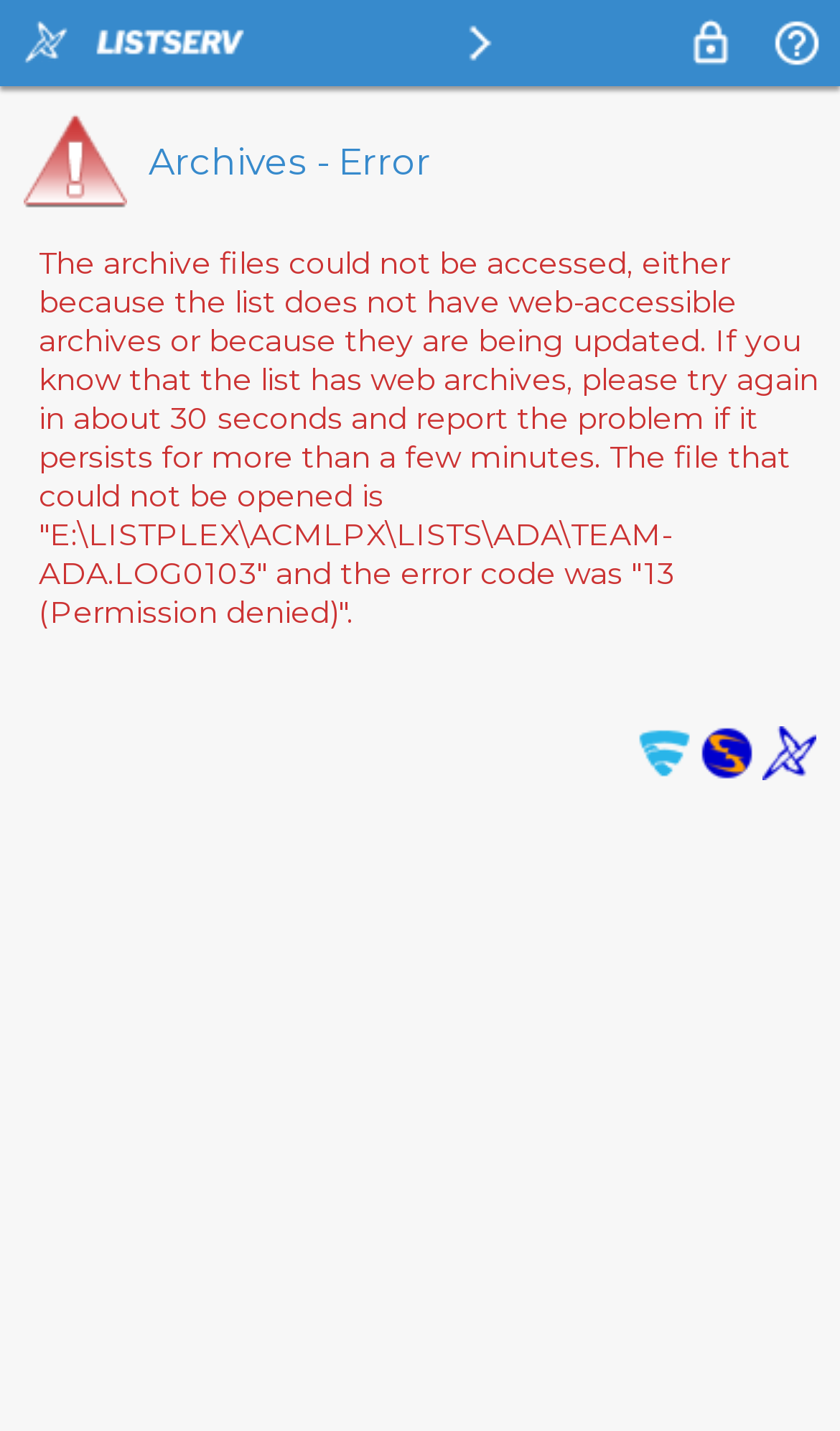How many links are present at the bottom of the webpage?
Use the information from the image to give a detailed answer to the question.

At the bottom of the webpage, there are three links: 'Secured by F-Secure Anti-Virus', 'CataList Email List Search', and 'Powered by LISTSERV'. These links are present in a table row.